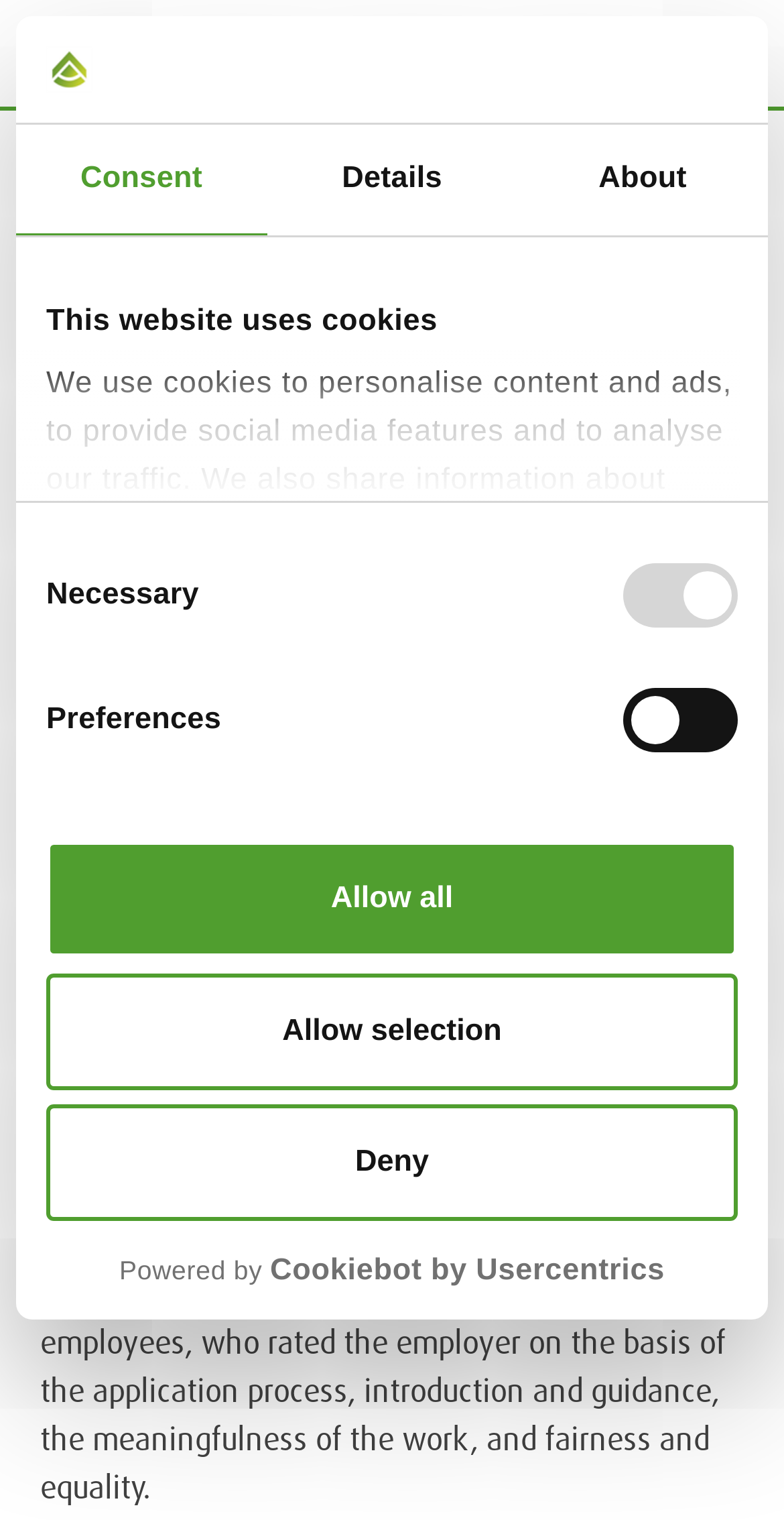Locate the bounding box coordinates of the item that should be clicked to fulfill the instruction: "Select the 'Preferences' checkbox".

[0.795, 0.453, 0.941, 0.495]